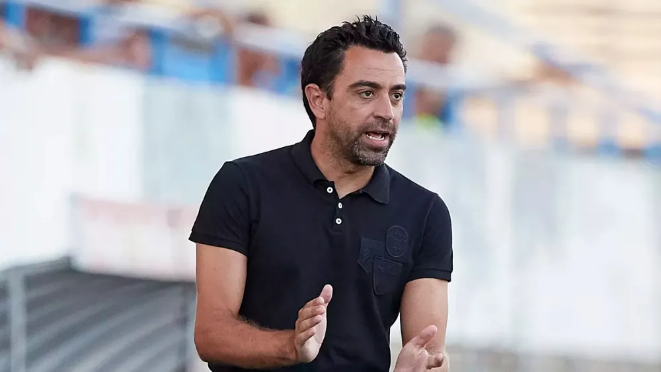Explain the image thoroughly, highlighting all key elements.

The image captures Xavi Hernandez, the former football player and current manager, in a dynamic moment on the touchline. Dressed in a stylish black polo shirt, Xavi appears to be passionately communicating with his team, possibly during a training session or a match. His expressive gestures and focused demeanor underscore his commitment to the game and his role as a leader. With a background hinting at a football stadium, the image reflects Xavi's deep connection to the sport, notably as he aspires to return to manage FC Barcelona, a club where he spent a significant portion of his illustrious career.